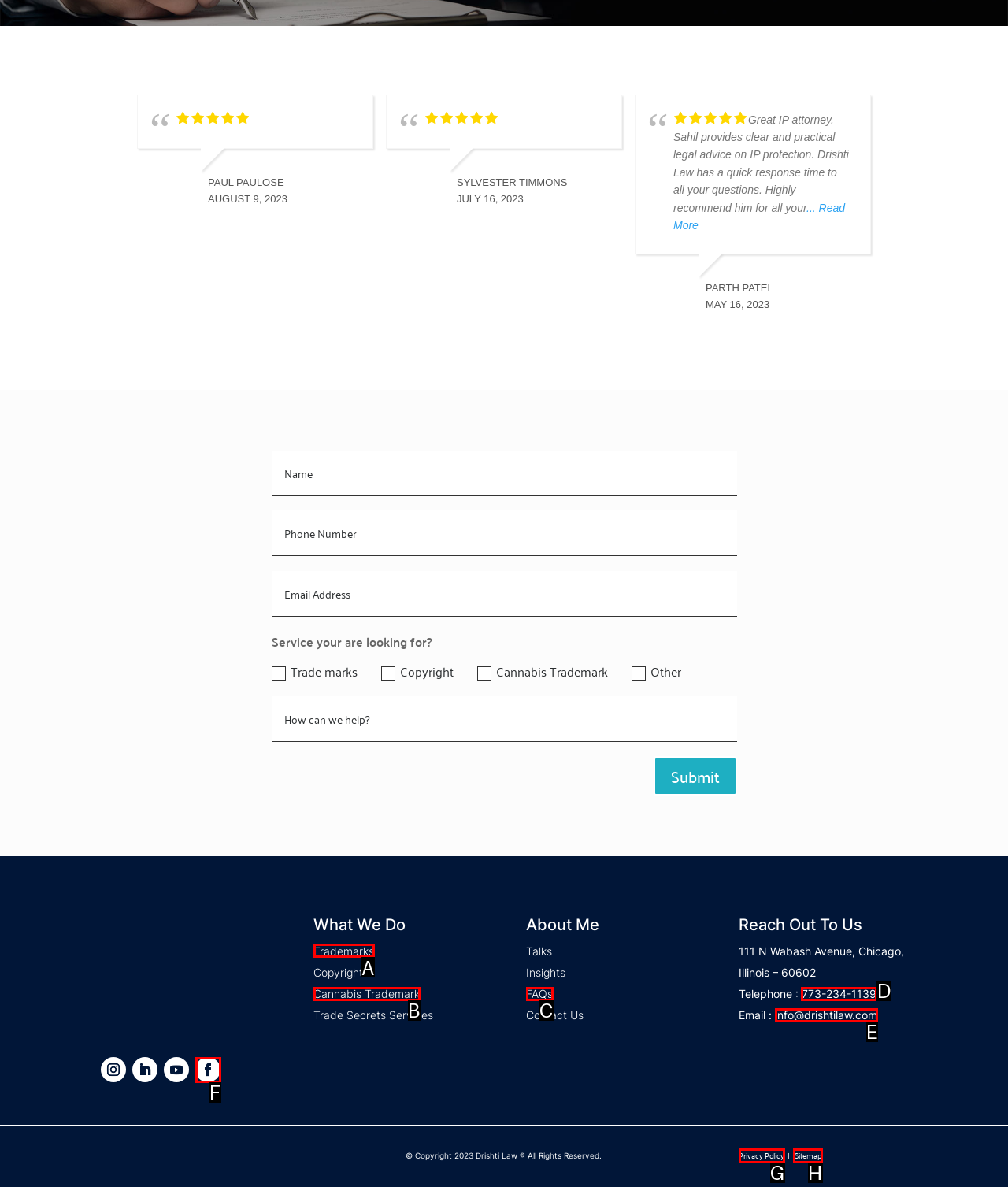Identify the correct HTML element to click for the task: Contact Drishti Law via phone. Provide the letter of your choice.

D